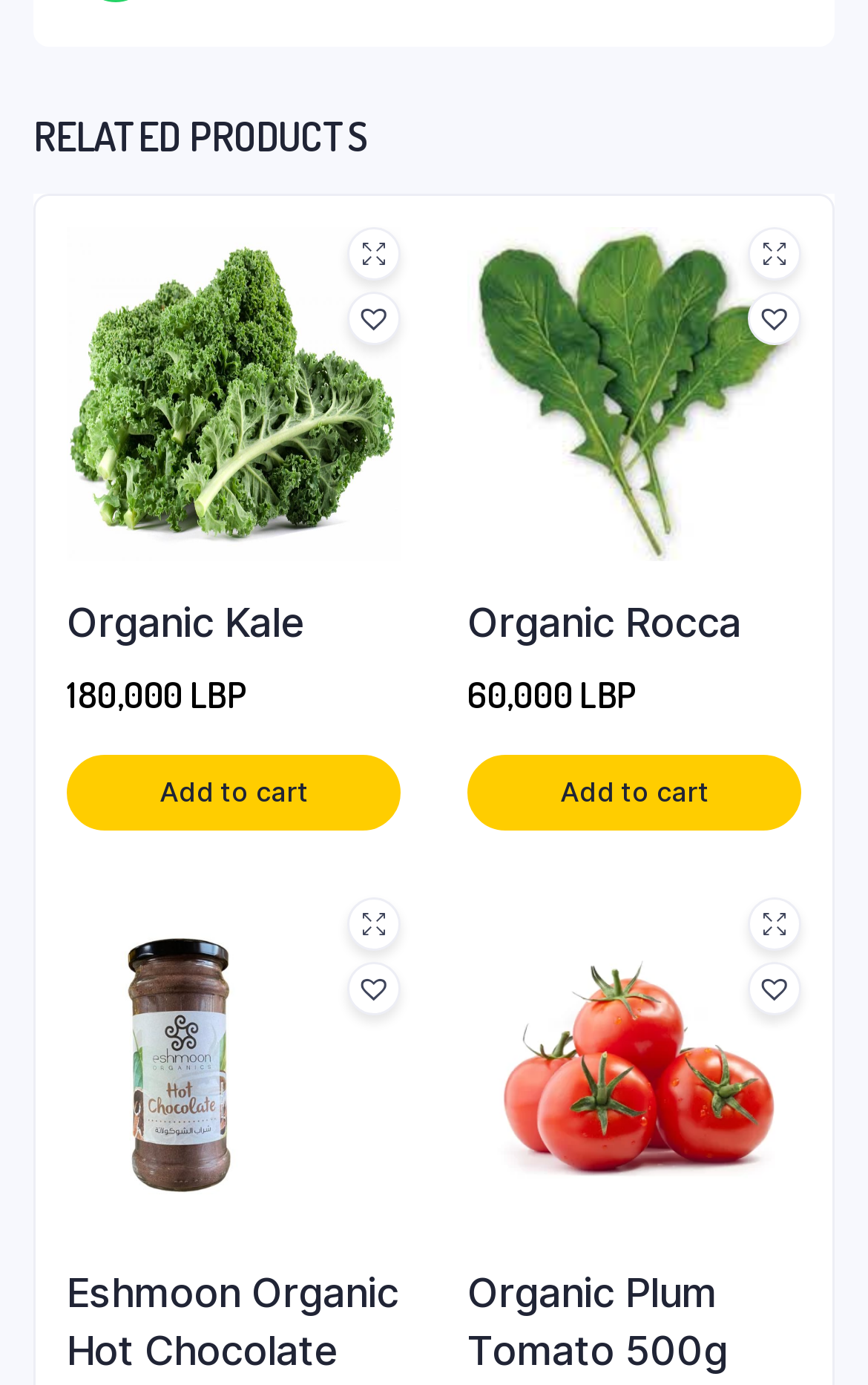What is the name of the third product on this page?
Ensure your answer is thorough and detailed.

The webpage has a link element 'Eshmoon Organic Hot Chocolate 200g' as the third product, indicating that the name of the third product is Eshmoon Organic Hot Chocolate 200g.